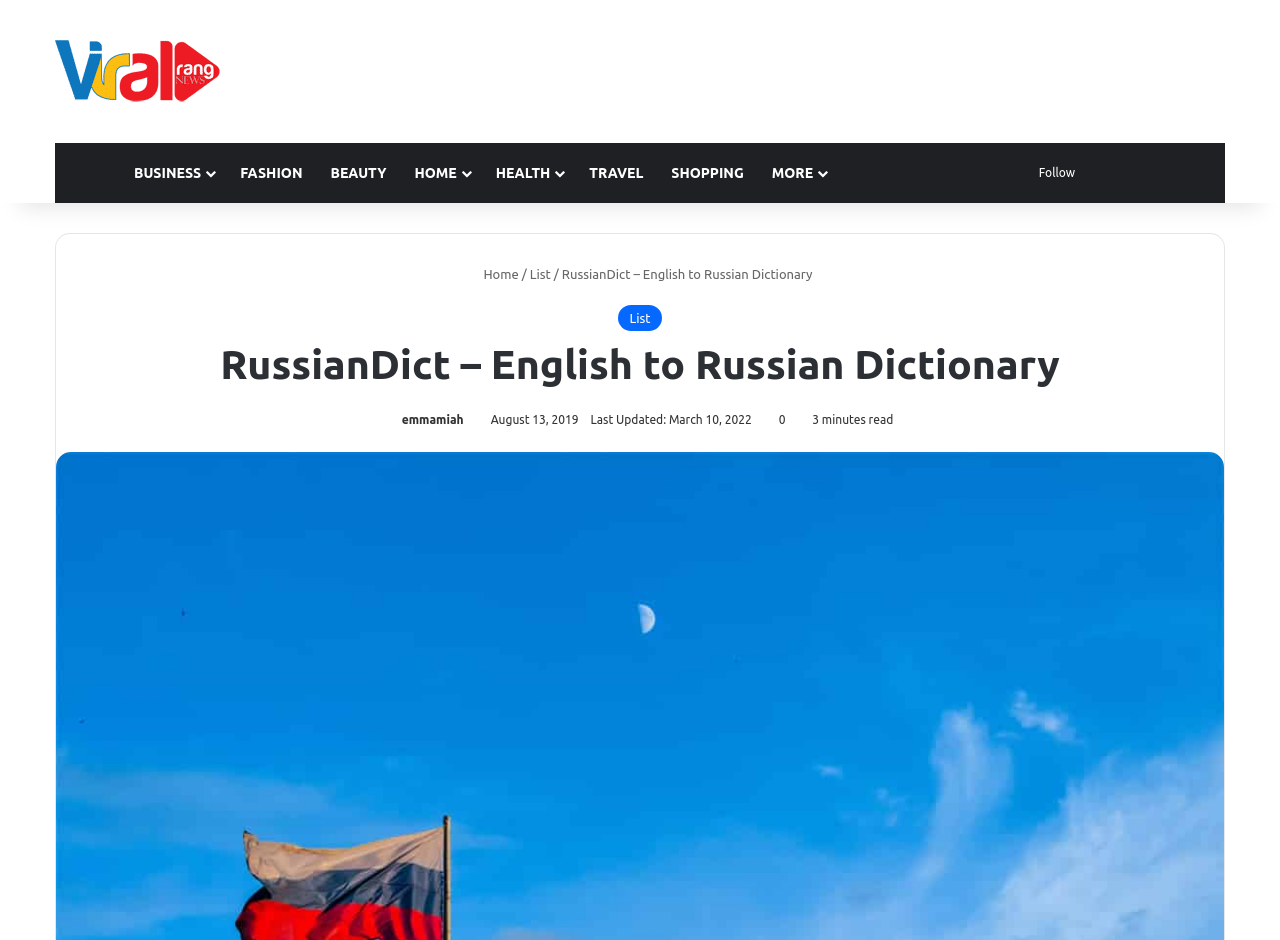Locate the bounding box coordinates of the item that should be clicked to fulfill the instruction: "go to home page".

[0.043, 0.152, 0.094, 0.216]